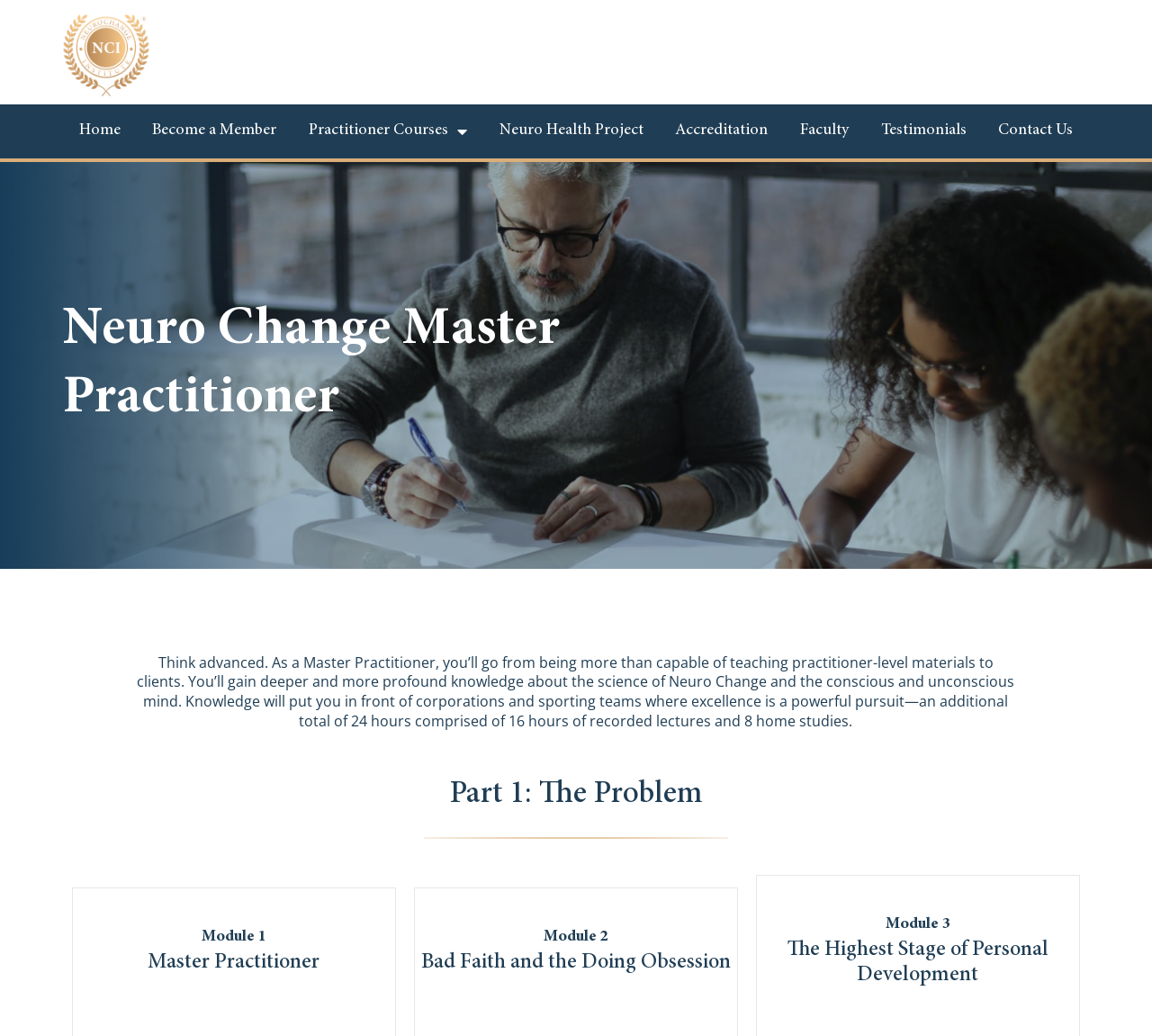Please reply to the following question with a single word or a short phrase:
How many hours of recorded lectures are included in the program?

16 hours